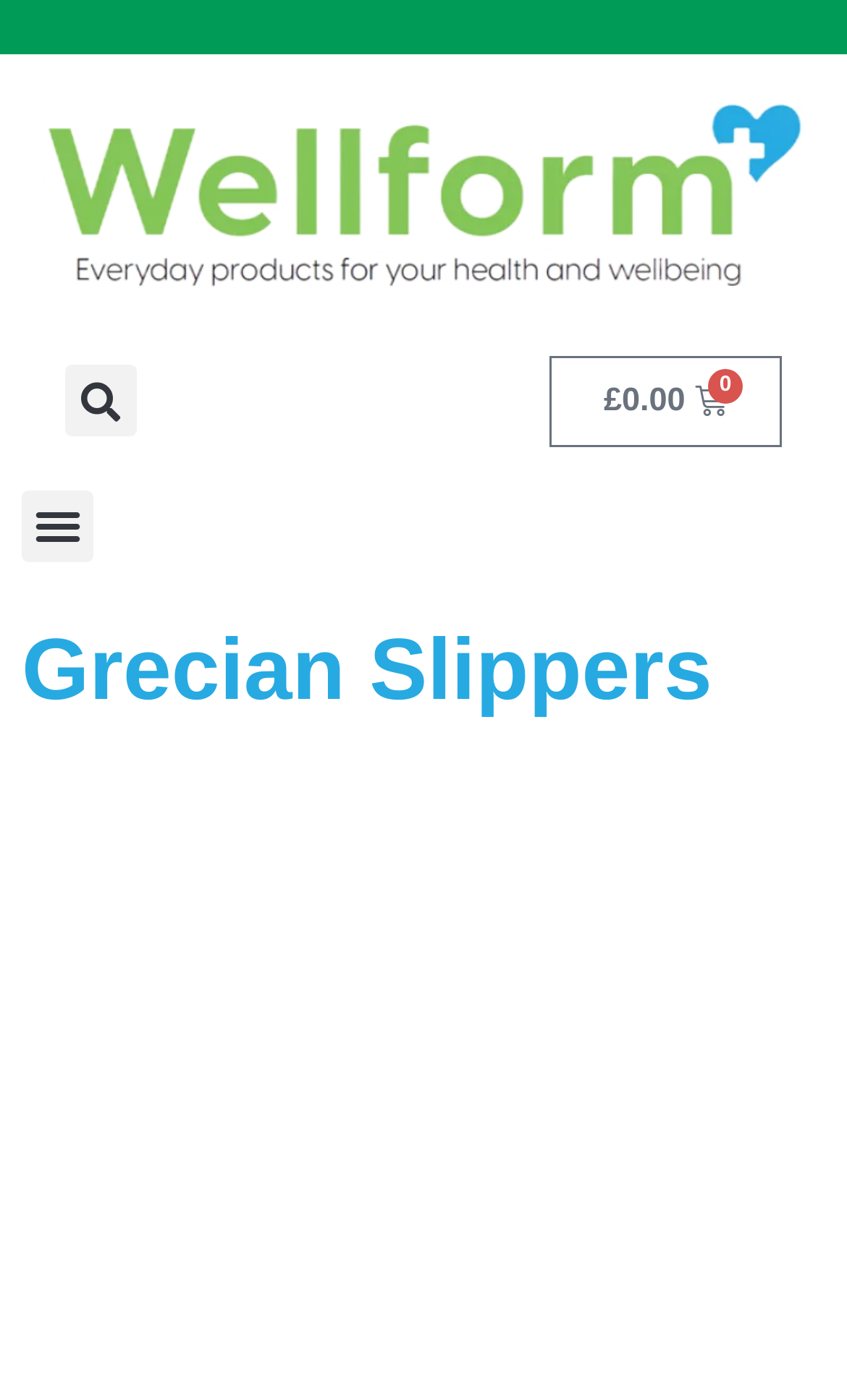Identify the bounding box for the described UI element: "£0.00 0 Cart".

[0.649, 0.254, 0.923, 0.319]